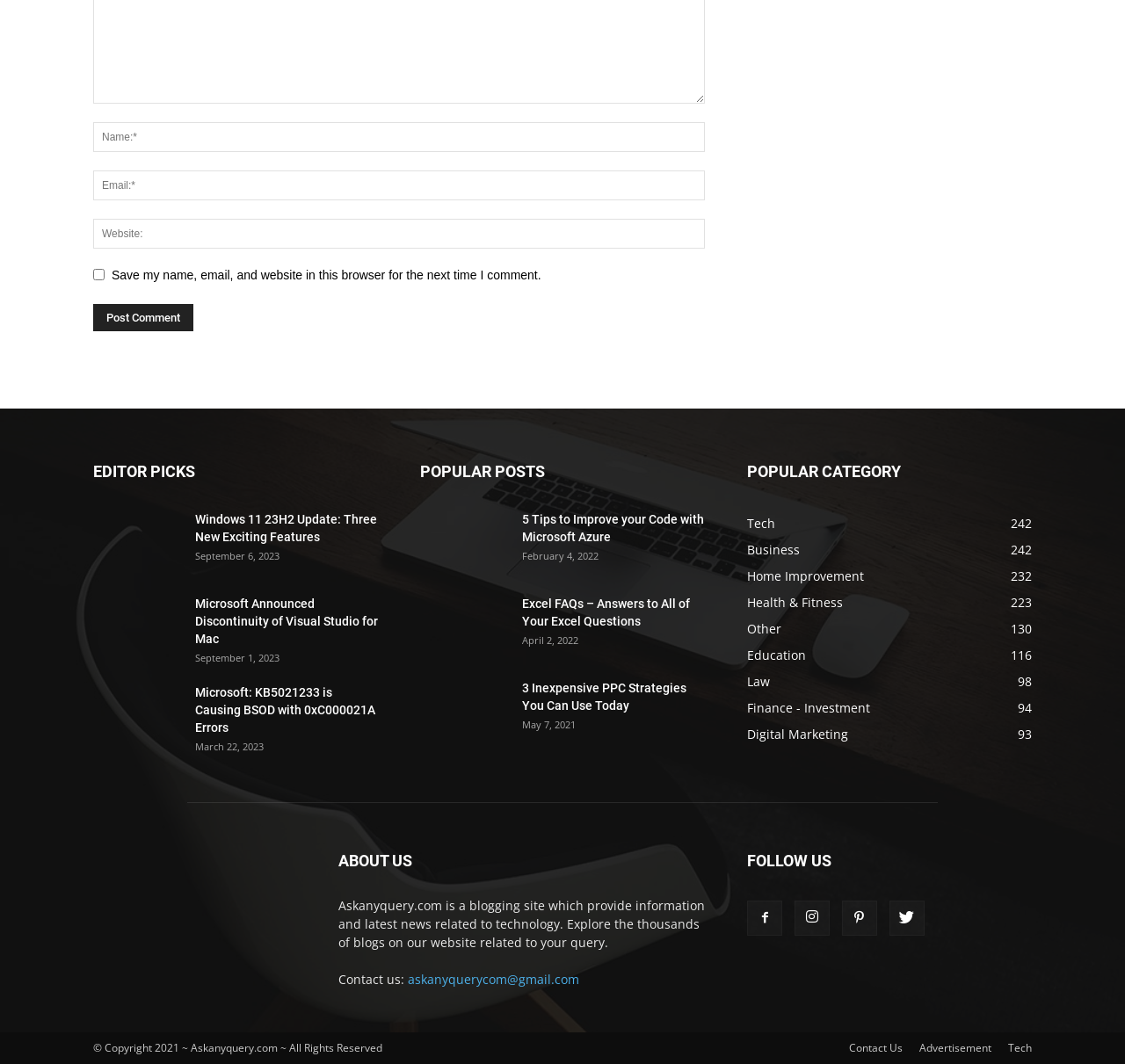Please determine the bounding box coordinates of the element's region to click for the following instruction: "Read about Windows 11 23H2 Update".

[0.083, 0.479, 0.161, 0.537]